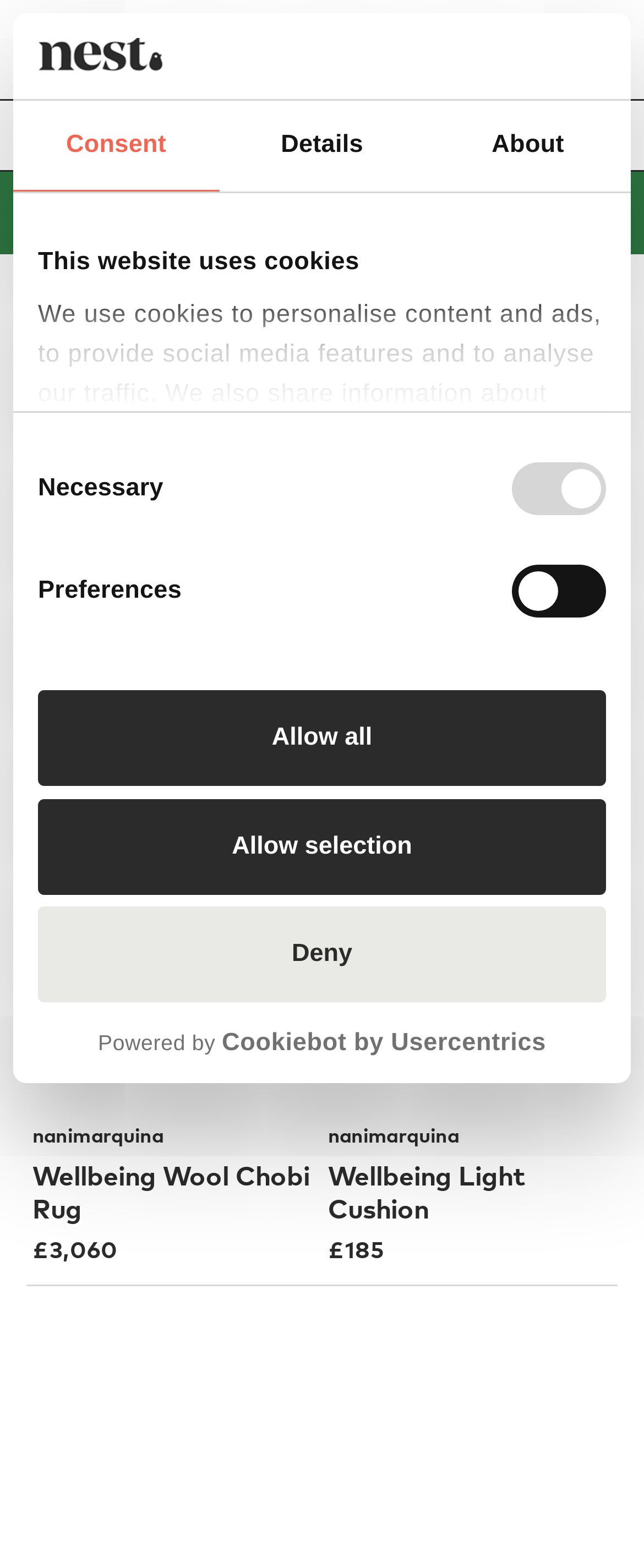Give a one-word or short phrase answer to this question: 
How many products are shown on the page?

6